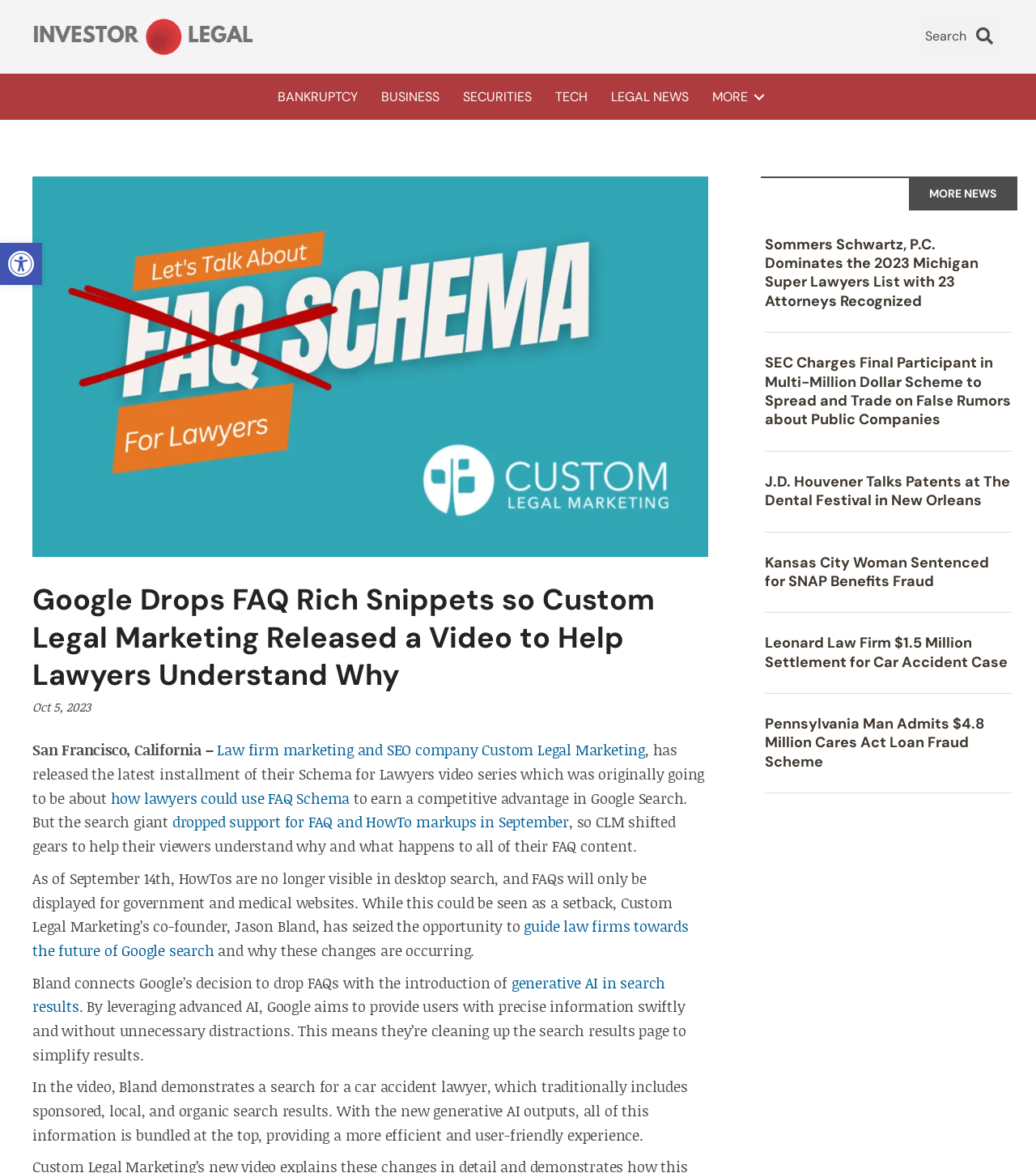Identify the bounding box coordinates of the element to click to follow this instruction: 'Visit 'THE ASSOCIATION''. Ensure the coordinates are four float values between 0 and 1, provided as [left, top, right, bottom].

None